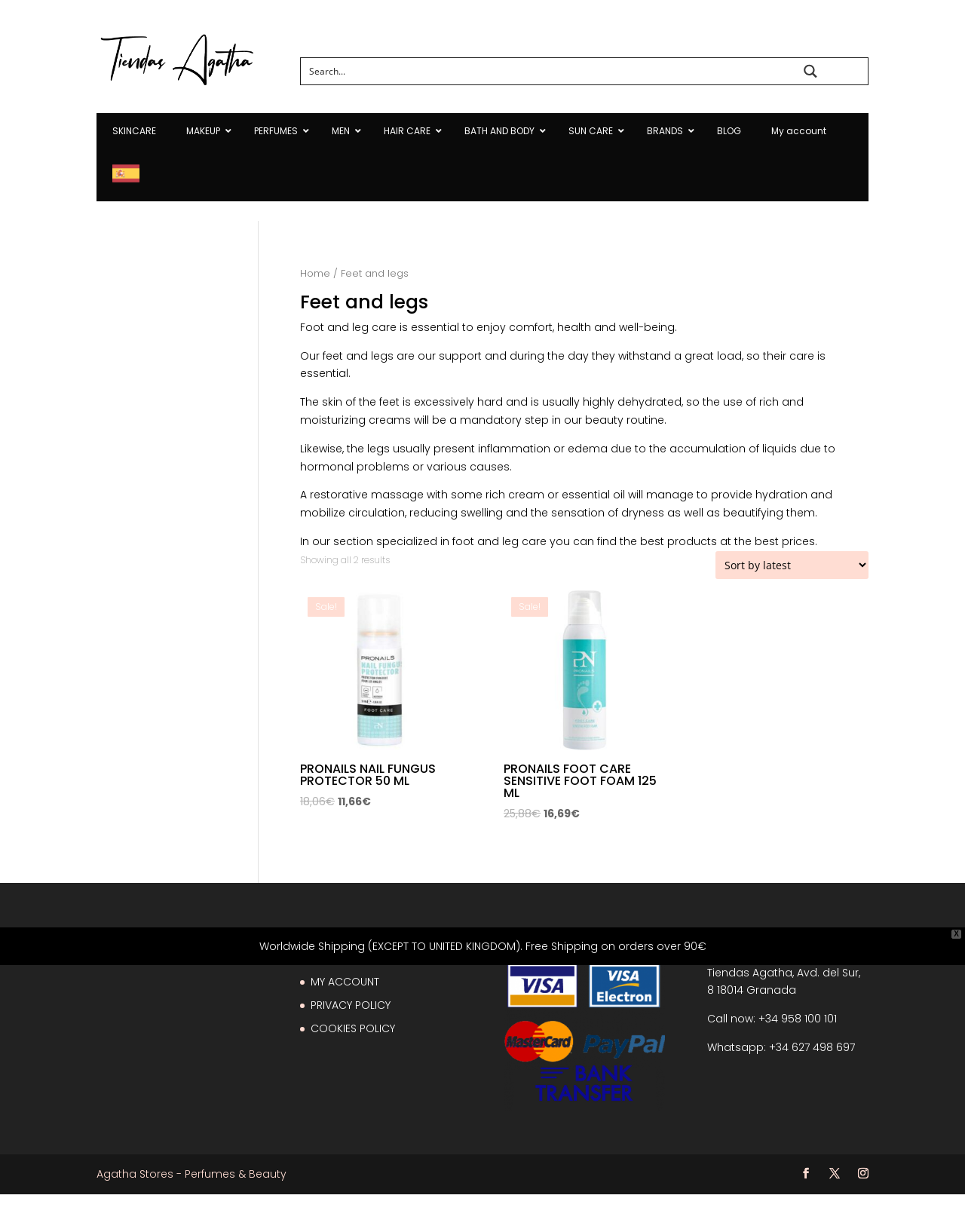Provide an in-depth caption for the webpage.

This webpage is about foot and leg care, with a focus on comfort, health, and well-being. At the top, there is a search bar with a magnifying glass icon on the right side. Below the search bar, there are several navigation links, including "SKINCARE", "MAKEUP", "PERFUMES", and more.

The main content of the page is divided into two sections. The first section has a heading "Feet and legs" and provides information about the importance of foot and leg care. There are four paragraphs of text explaining how our feet and legs support us throughout the day and how they need care to stay healthy.

The second section displays two products related to foot and leg care, each with an image, a heading, and a description. The products are Pronails Nail Fungus Protector 50 ml and Pronails Foot Care Sensitive Foot Foam 125 ml, both with original and current prices listed.

At the bottom of the page, there are several sections, including "SUPPORT", "USEFUL LINKS", "PAYMENT METHODS", and "CONTACT INFORMATION". The "CONTACT INFORMATION" section provides the address, phone number, and WhatsApp number of Tiendas Agatha in Granada. There are also social media links and a copyright notice at the very bottom of the page.